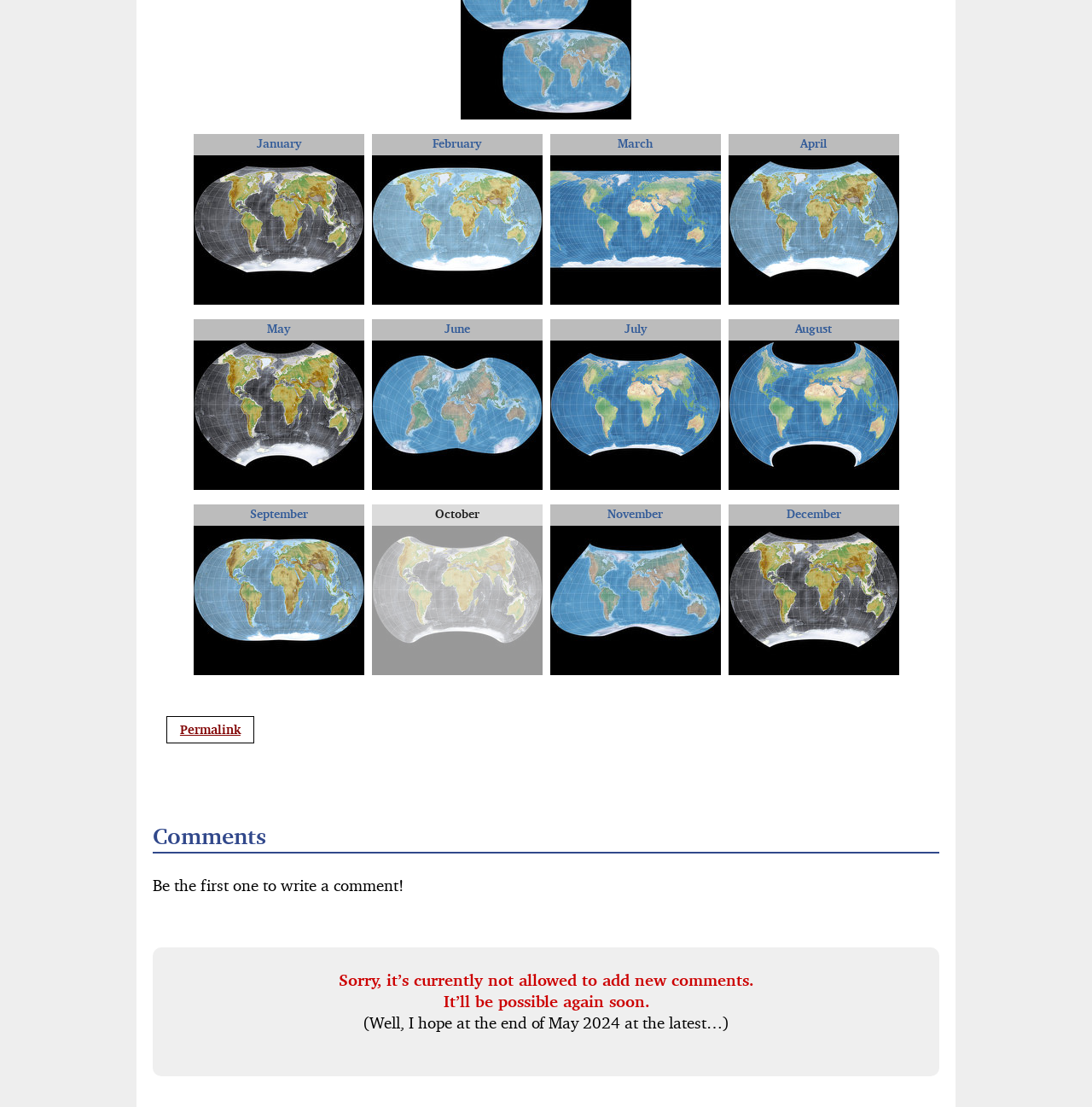Provide a brief response in the form of a single word or phrase:
What is the purpose of the 'Permalink' link?

To link to a specific page